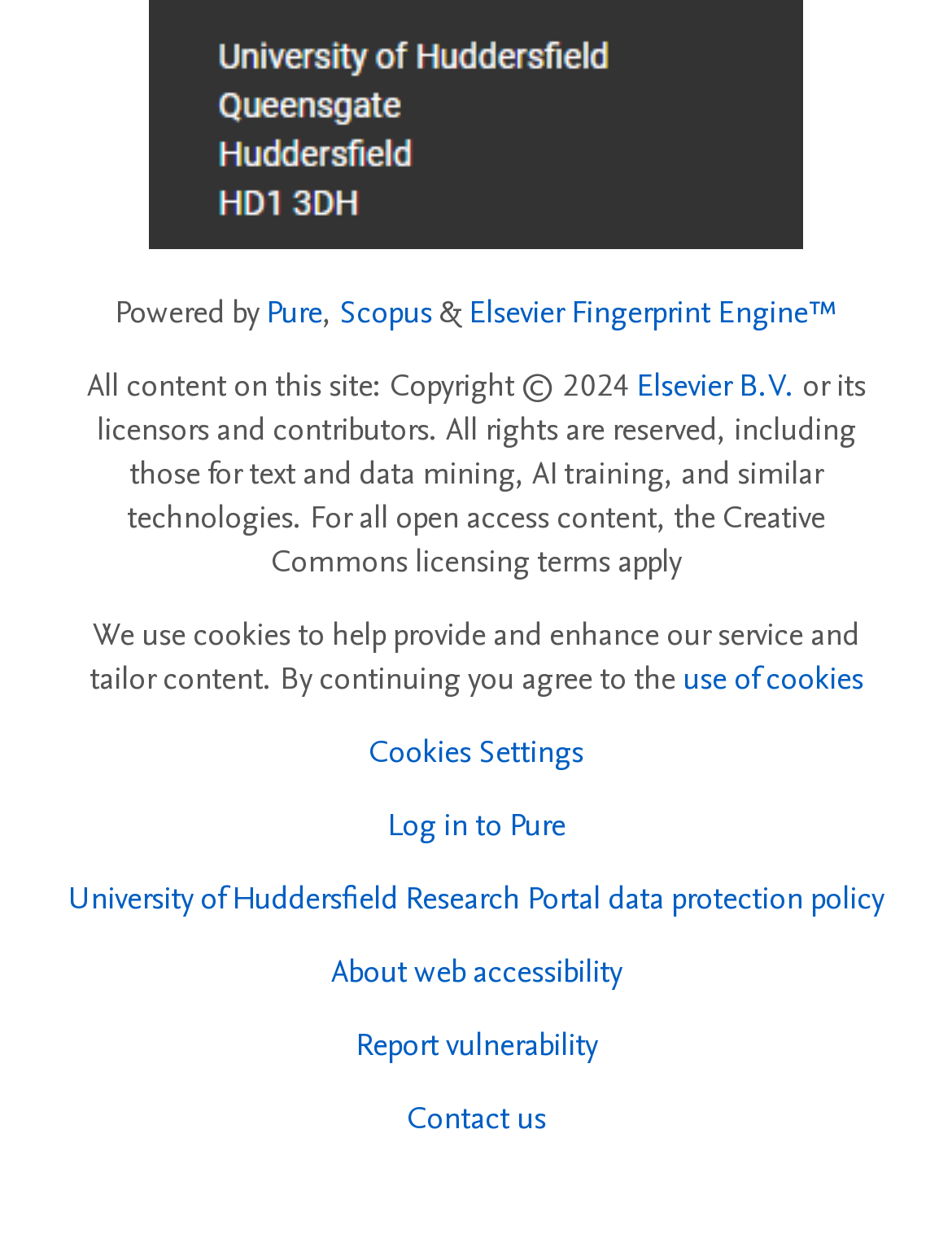What is the copyright year?
Provide an in-depth and detailed answer to the question.

The copyright year can be found in the static text element 'All content on this site: Copyright © 2024' which is located at the bottom of the webpage.